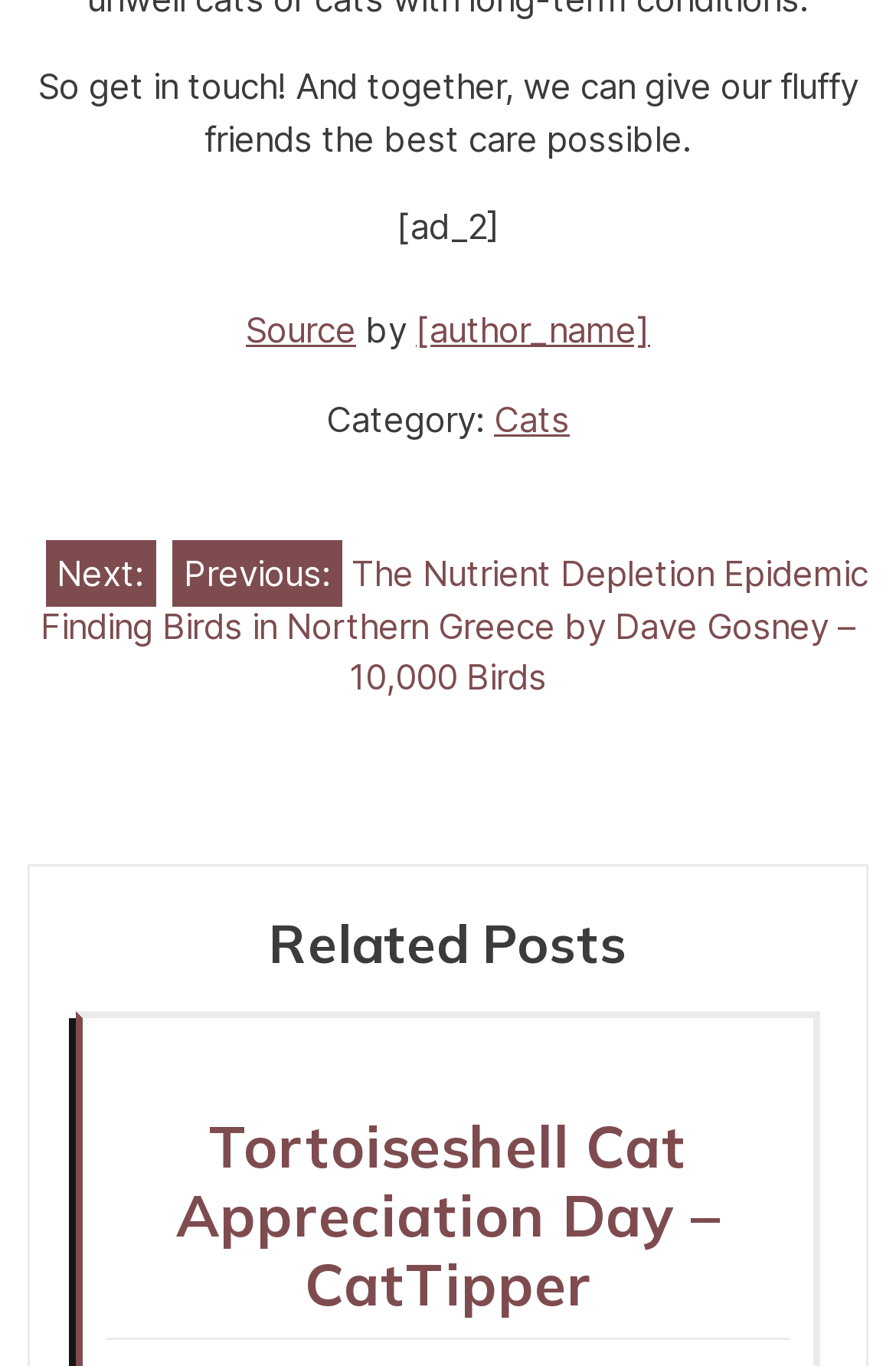What is the title of the related post?
Analyze the image and deliver a detailed answer to the question.

I found the related post section and looked at the heading 'Related Posts' and the link 'Tortoiseshell Cat Appreciation Day – CatTipper' that follows it, which suggests that the title of the related post is 'Tortoiseshell Cat Appreciation Day'.